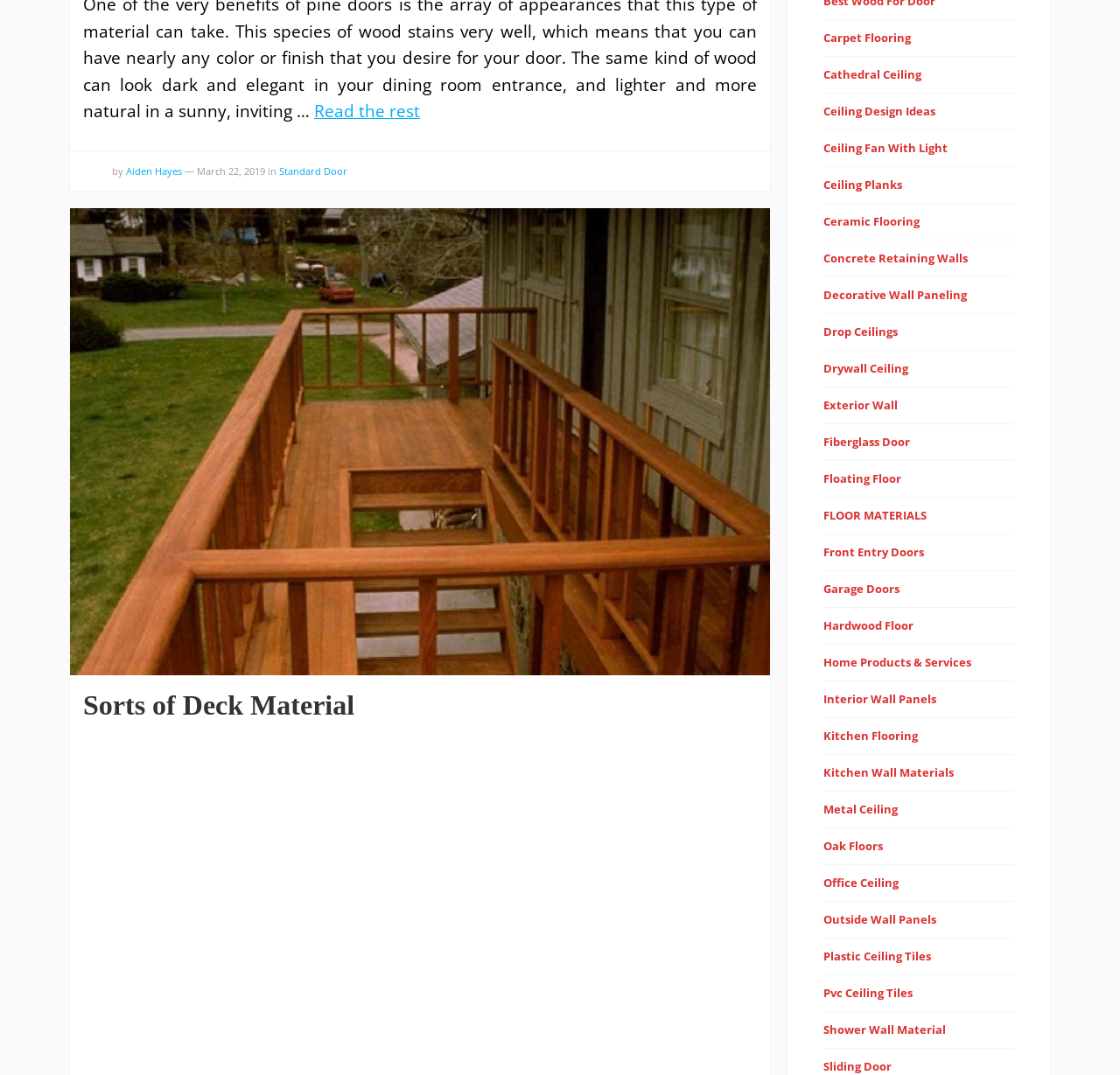Specify the bounding box coordinates for the region that must be clicked to perform the given instruction: "Read the rest of the article".

[0.28, 0.093, 0.375, 0.114]